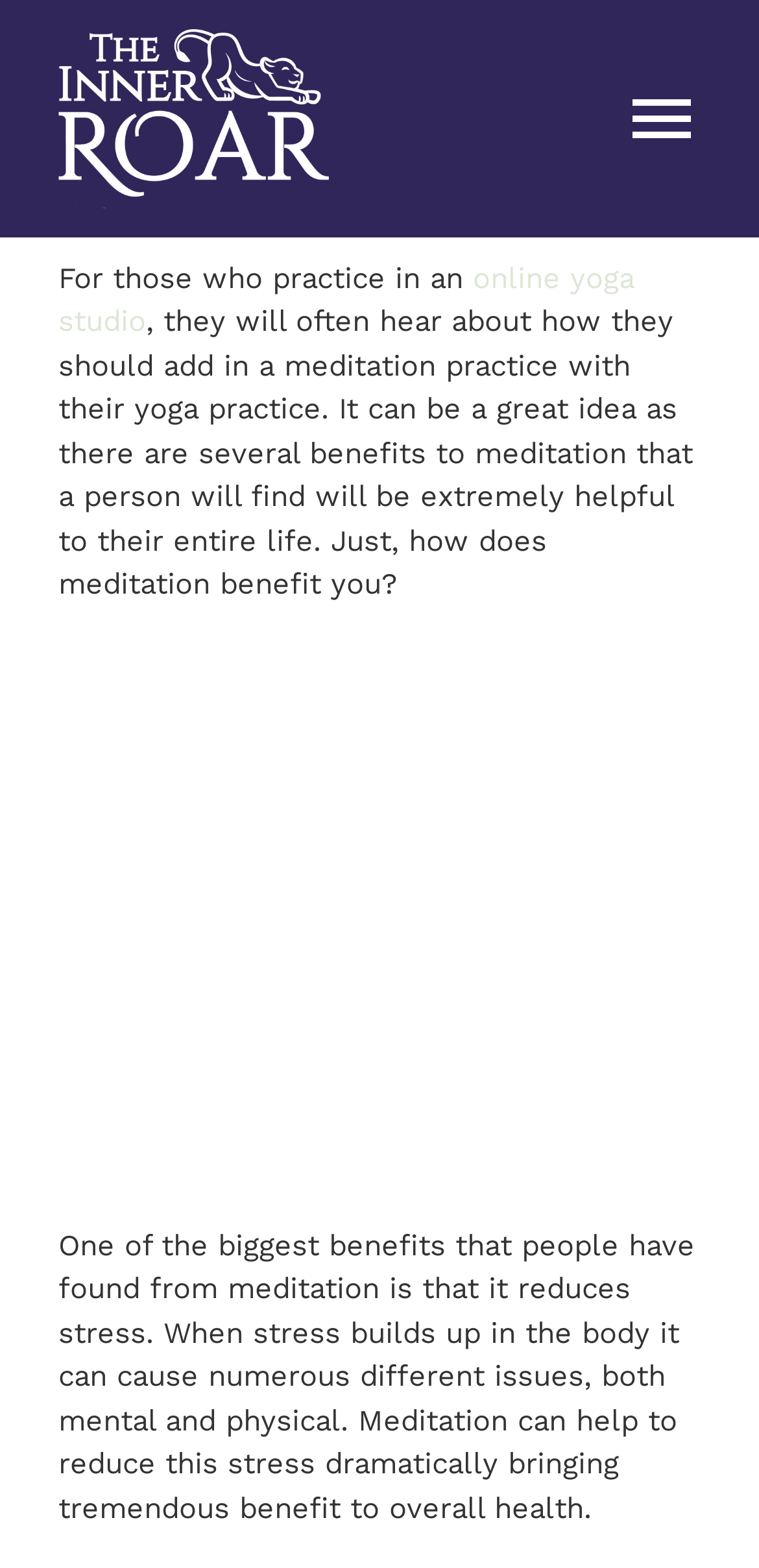Please identify the coordinates of the bounding box for the clickable region that will accomplish this instruction: "Click the Inner Roar Yoga and Wellness Logo".

[0.077, 0.019, 0.432, 0.132]